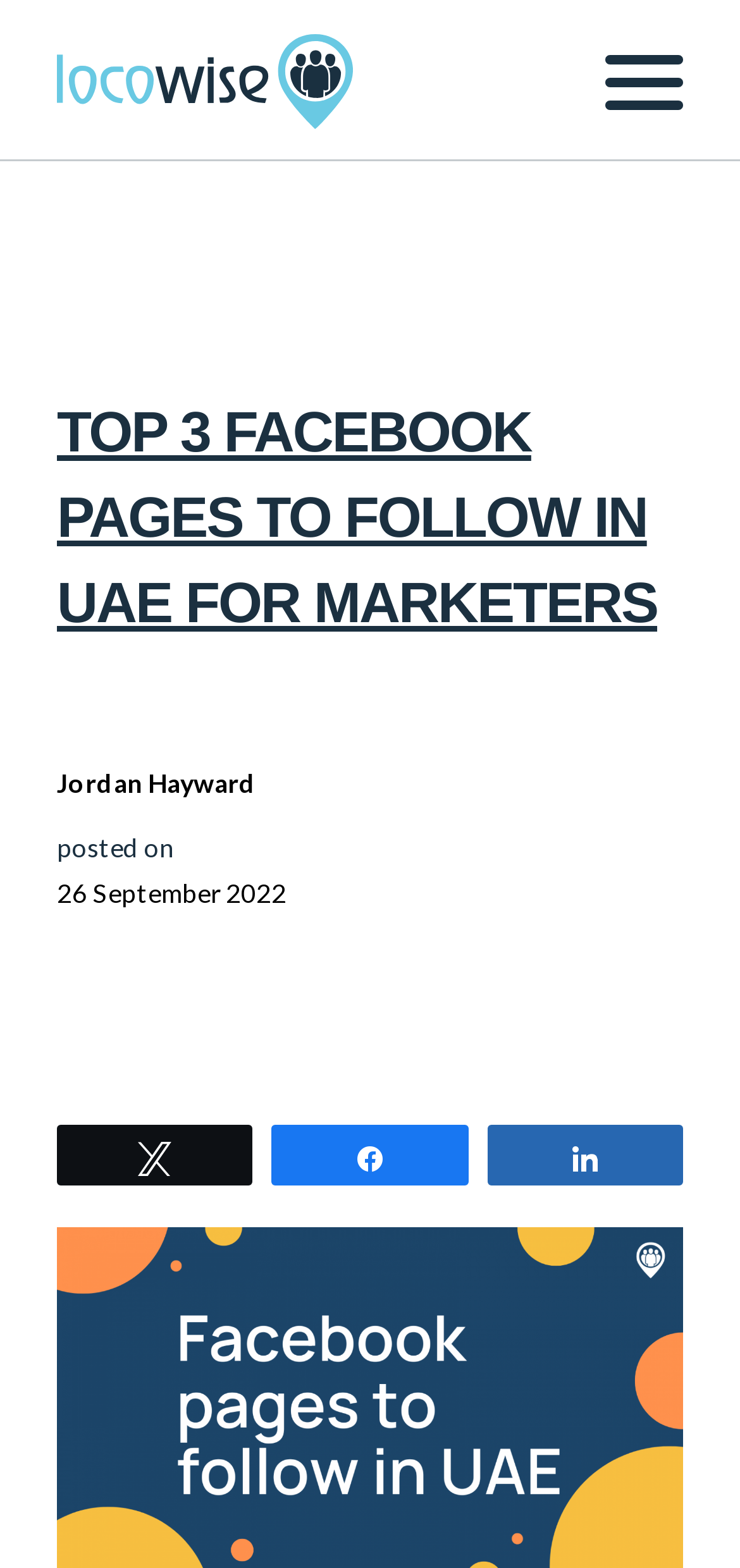Who is the author of the blog post?
Kindly offer a detailed explanation using the data available in the image.

The author of the blog post is mentioned as 'Jordan Hayward' in the static text element, which is likely to be the byline or author credit for the post.